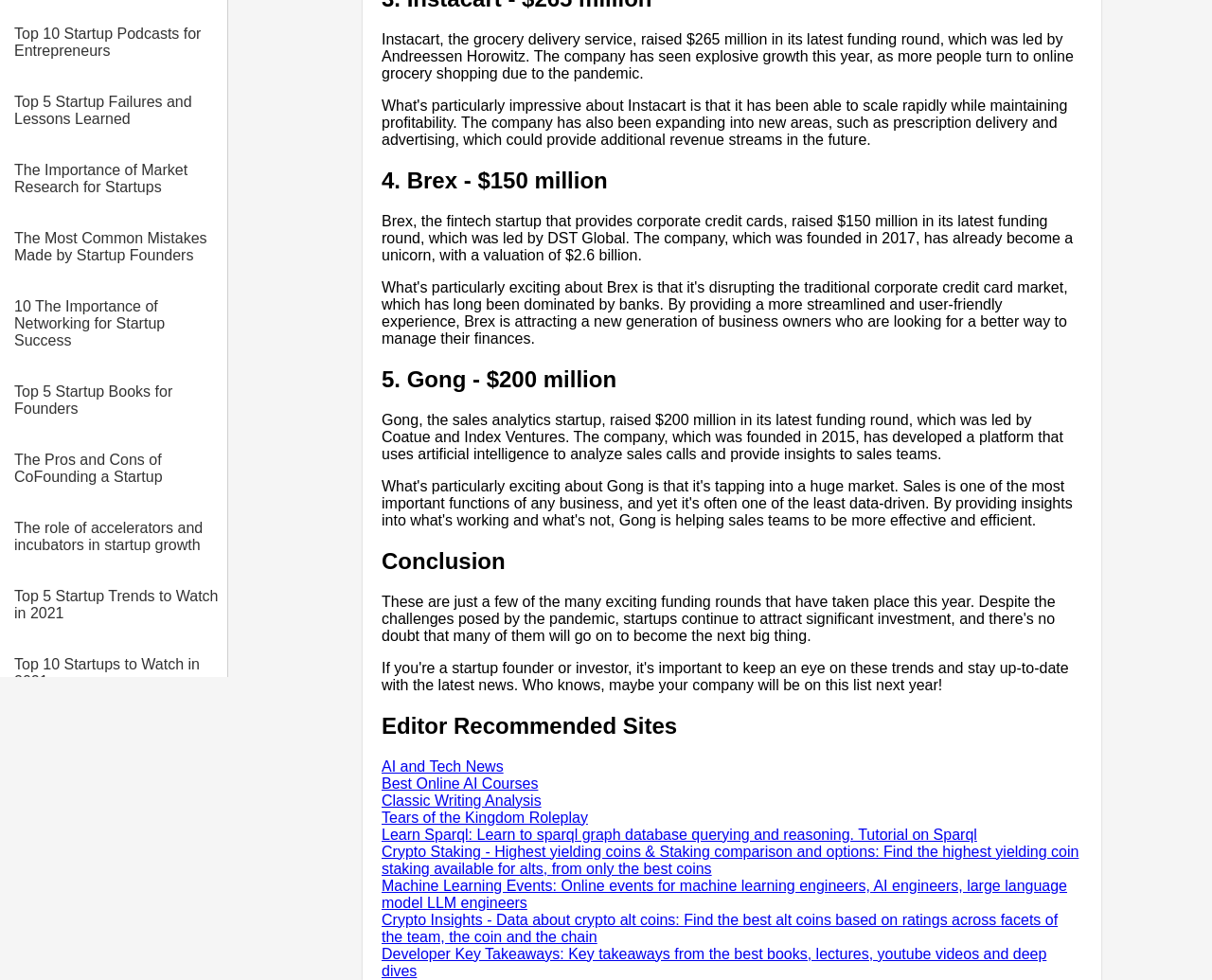Can you find the bounding box coordinates for the UI element given this description: "AI and Tech News"? Provide the coordinates as four float numbers between 0 and 1: [left, top, right, bottom].

[0.315, 0.773, 0.415, 0.79]